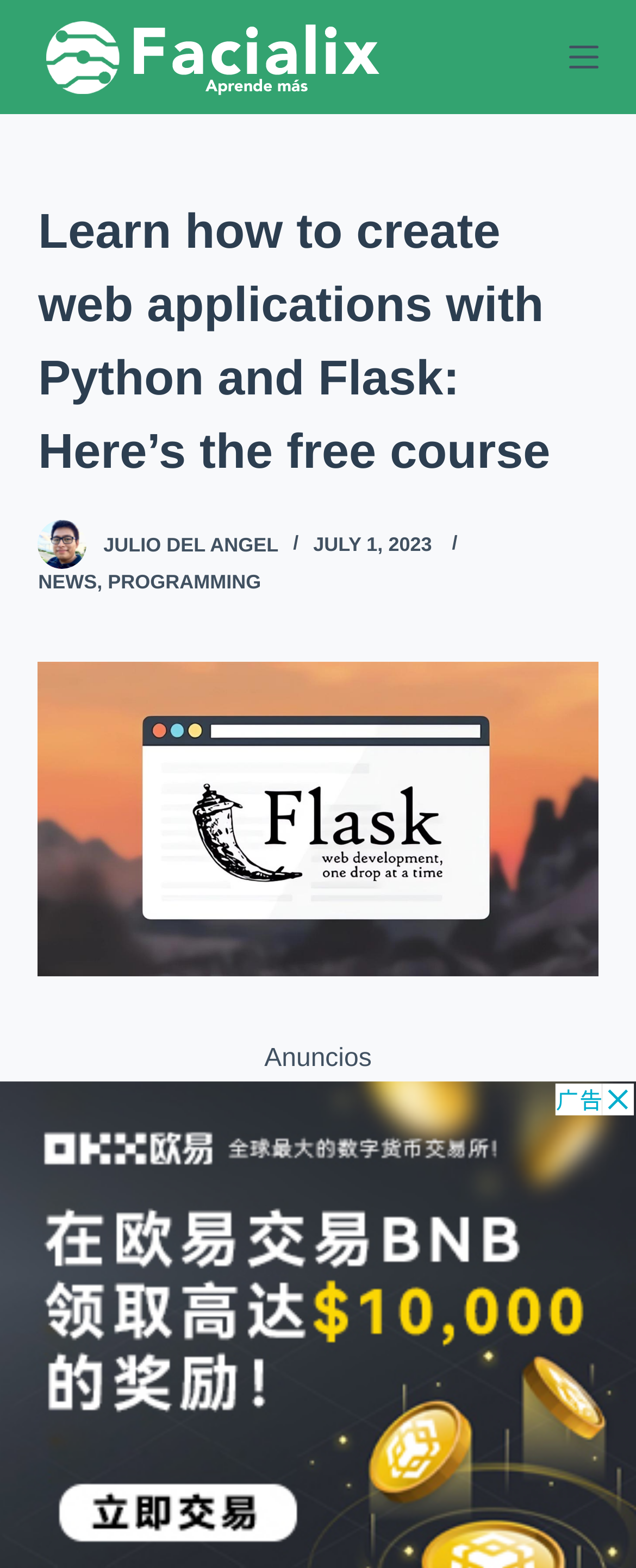Please extract the title of the webpage.

Learn how to create web applications with Python and Flask: Here’s the free course